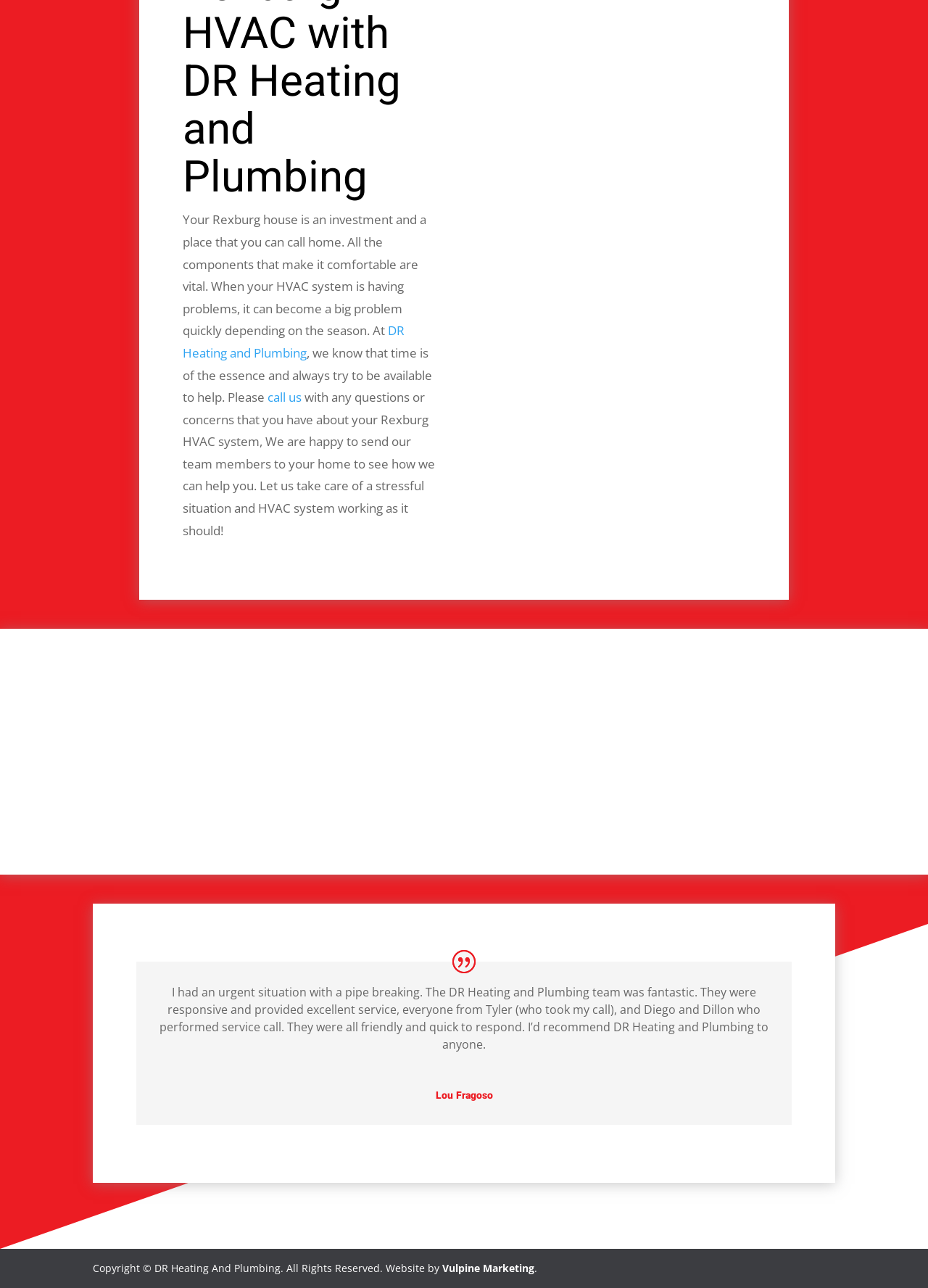What is the type of repair service shown in the images?
Based on the screenshot, provide your answer in one word or phrase.

Furnace repair